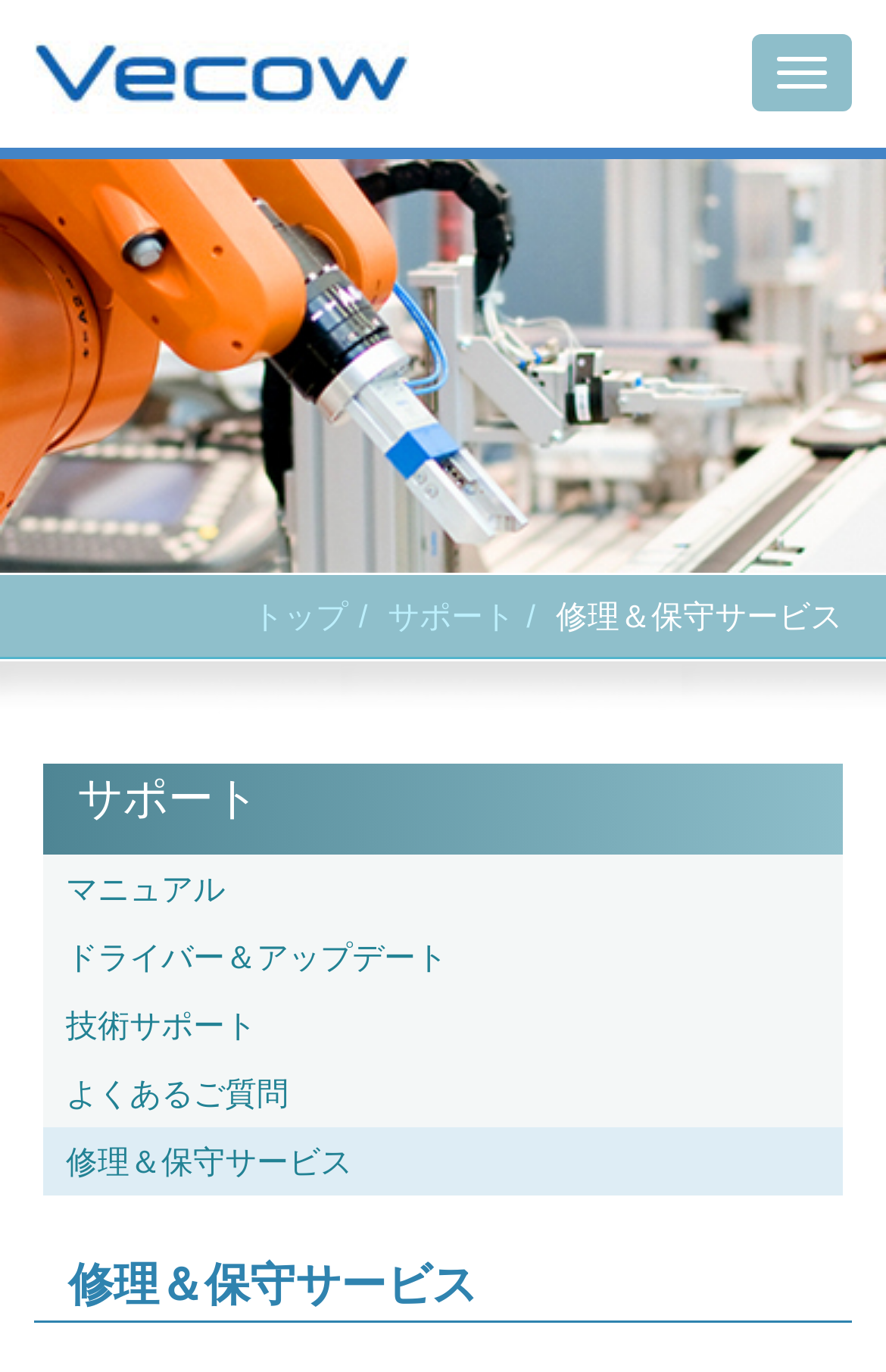Can you determine the bounding box coordinates of the area that needs to be clicked to fulfill the following instruction: "Toggle navigation"?

[0.849, 0.025, 0.962, 0.081]